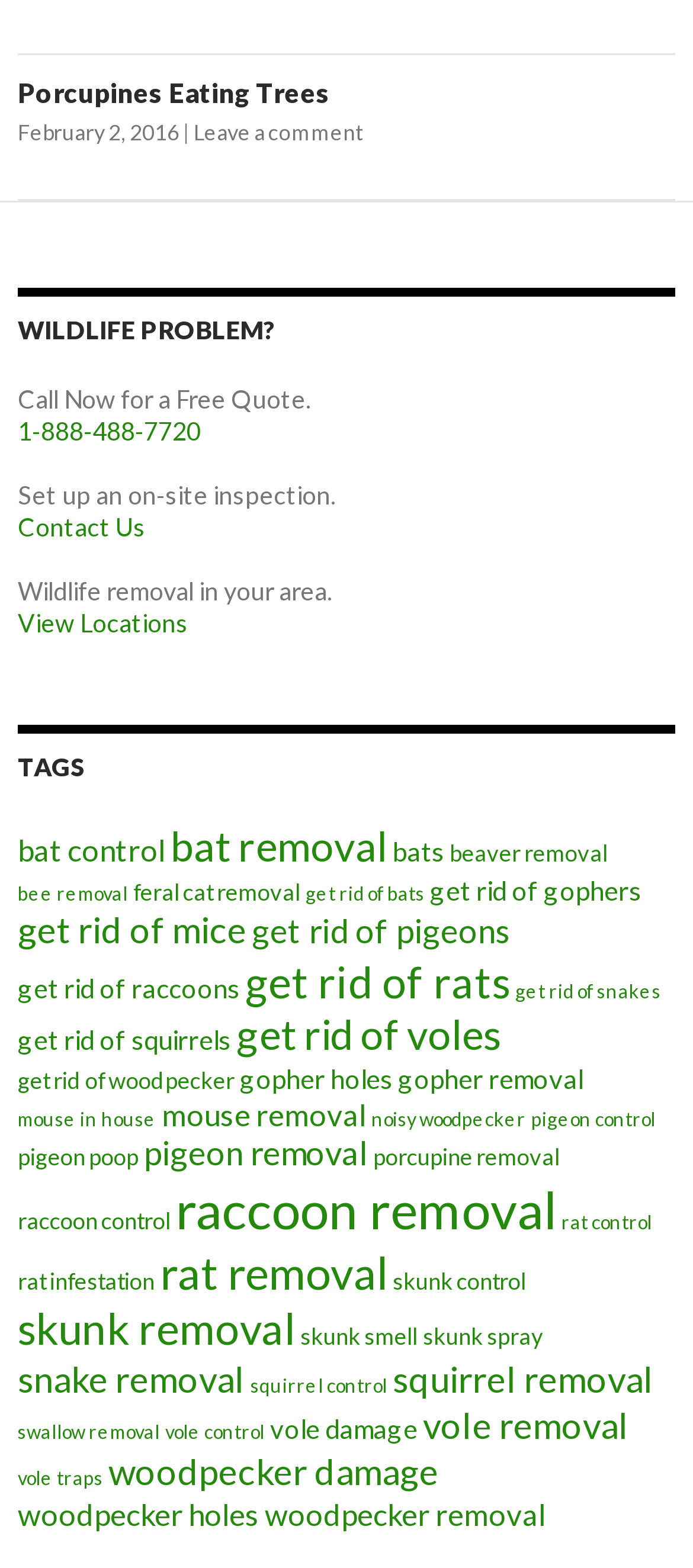From the screenshot, find the bounding box of the UI element matching this description: "mouse in house". Supply the bounding box coordinates in the form [left, top, right, bottom], each a float between 0 and 1.

[0.026, 0.706, 0.226, 0.72]